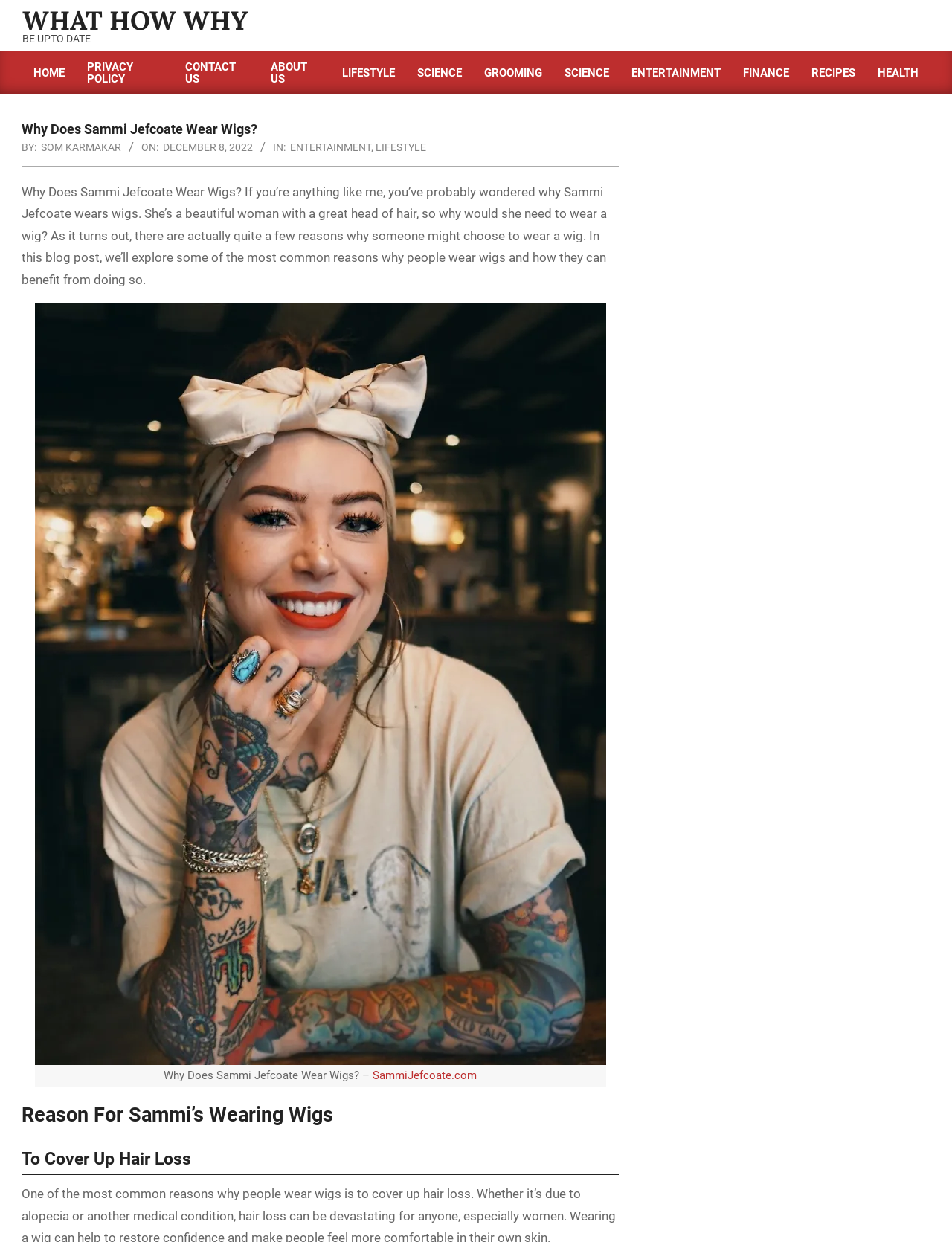Specify the bounding box coordinates of the region I need to click to perform the following instruction: "Learn about the reasons for Sammi's wearing wigs". The coordinates must be four float numbers in the range of 0 to 1, i.e., [left, top, right, bottom].

[0.023, 0.887, 0.65, 0.912]